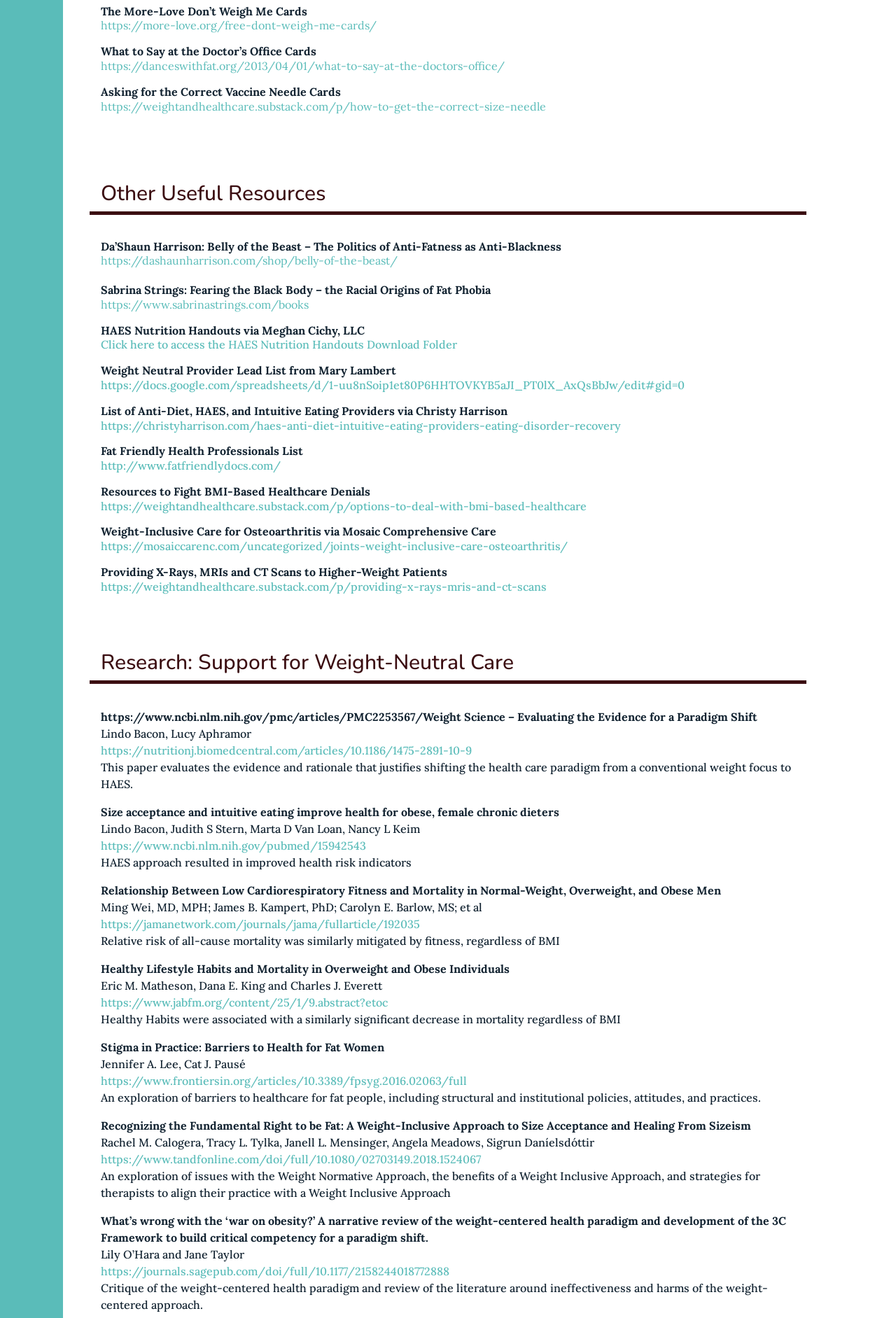Find the UI element described as: "https://journals.sagepub.com/doi/full/10.1177/2158244018772888" and predict its bounding box coordinates. Ensure the coordinates are four float numbers between 0 and 1, [left, top, right, bottom].

[0.112, 0.959, 0.502, 0.97]